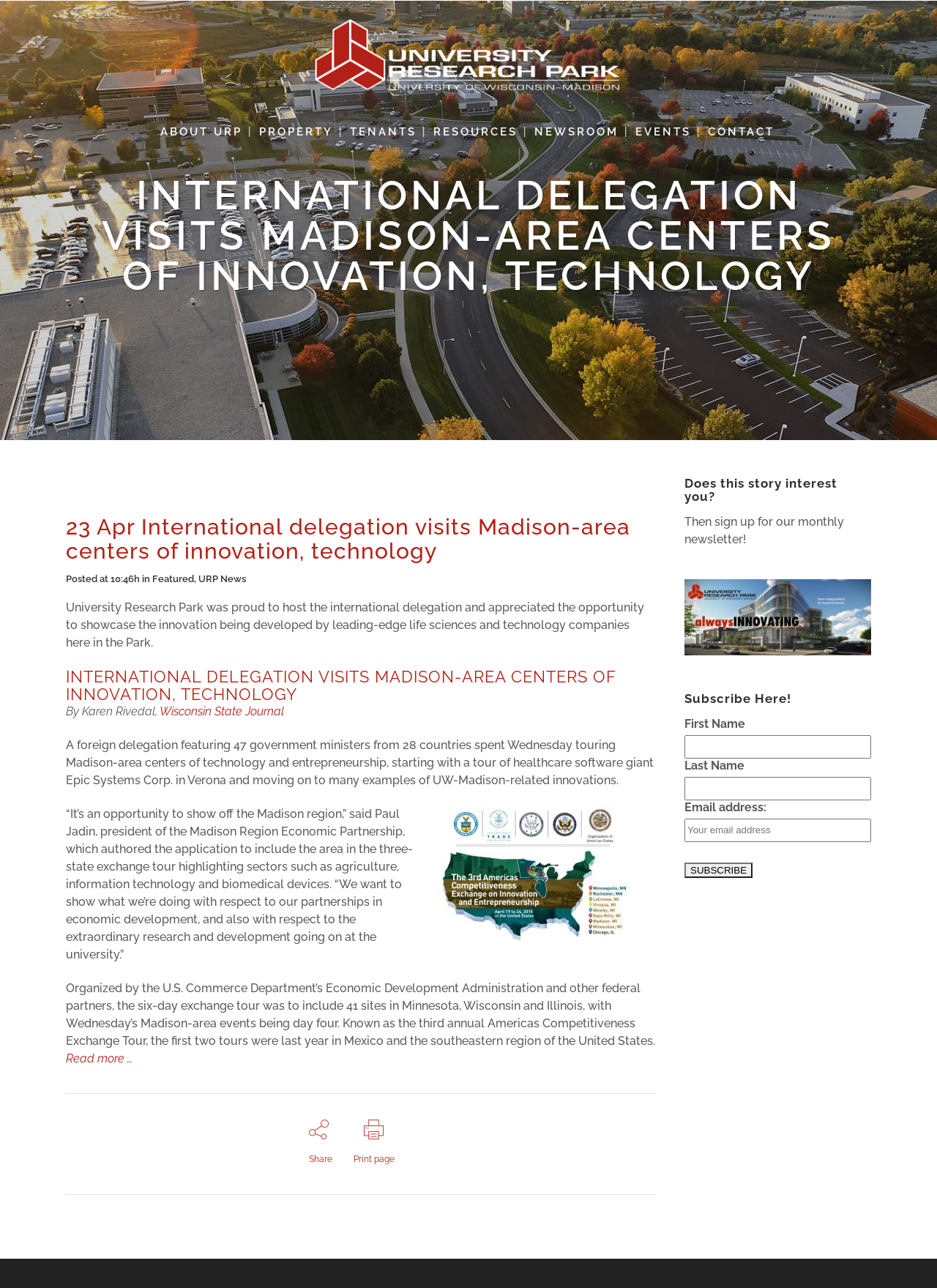Identify the bounding box coordinates of the region that needs to be clicked to carry out this instruction: "Read more about the international delegation visit". Provide these coordinates as four float numbers ranging from 0 to 1, i.e., [left, top, right, bottom].

[0.07, 0.816, 0.141, 0.827]